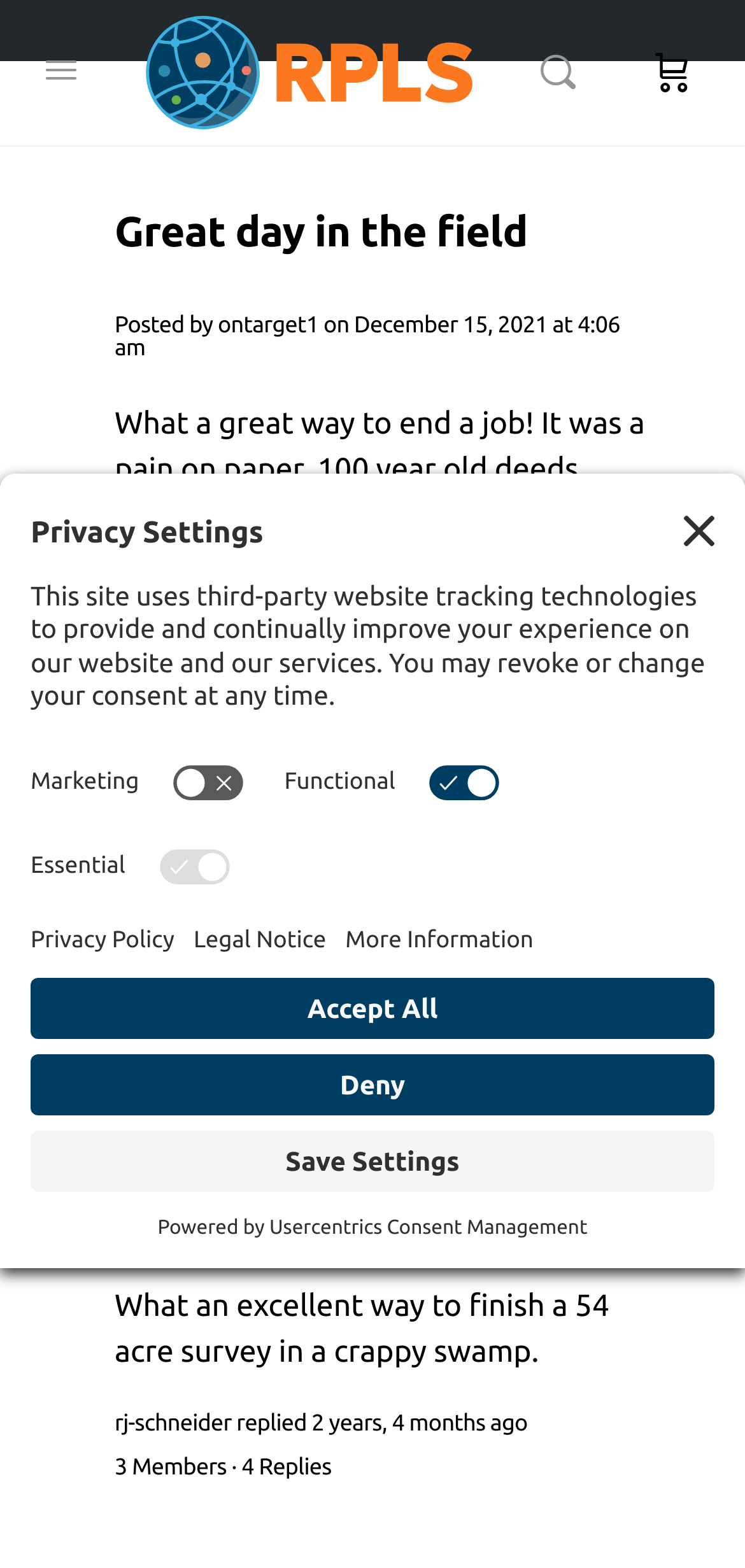Determine which piece of text is the heading of the webpage and provide it.

Great day in the field